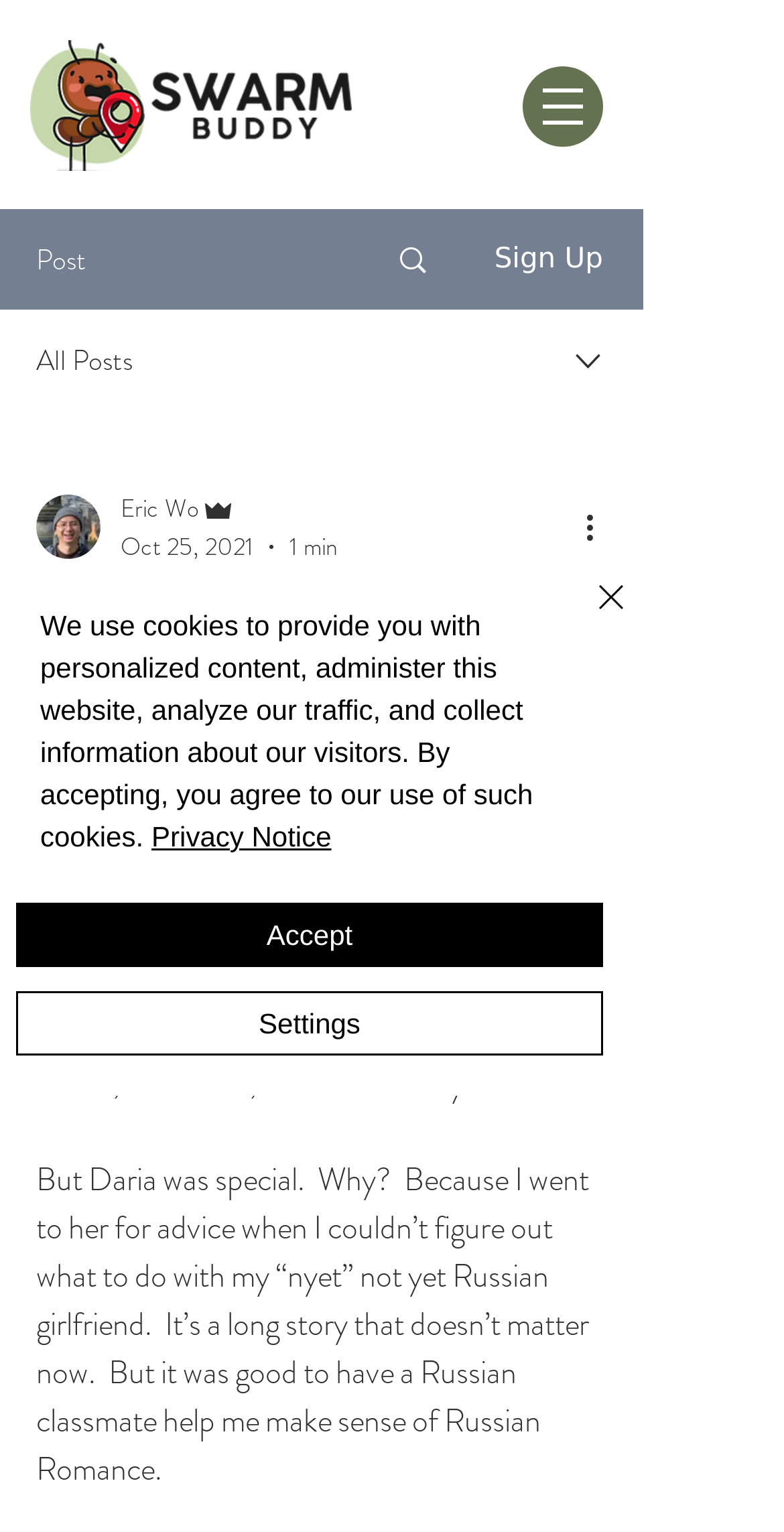Kindly determine the bounding box coordinates for the area that needs to be clicked to execute this instruction: "Open navigation menu".

None